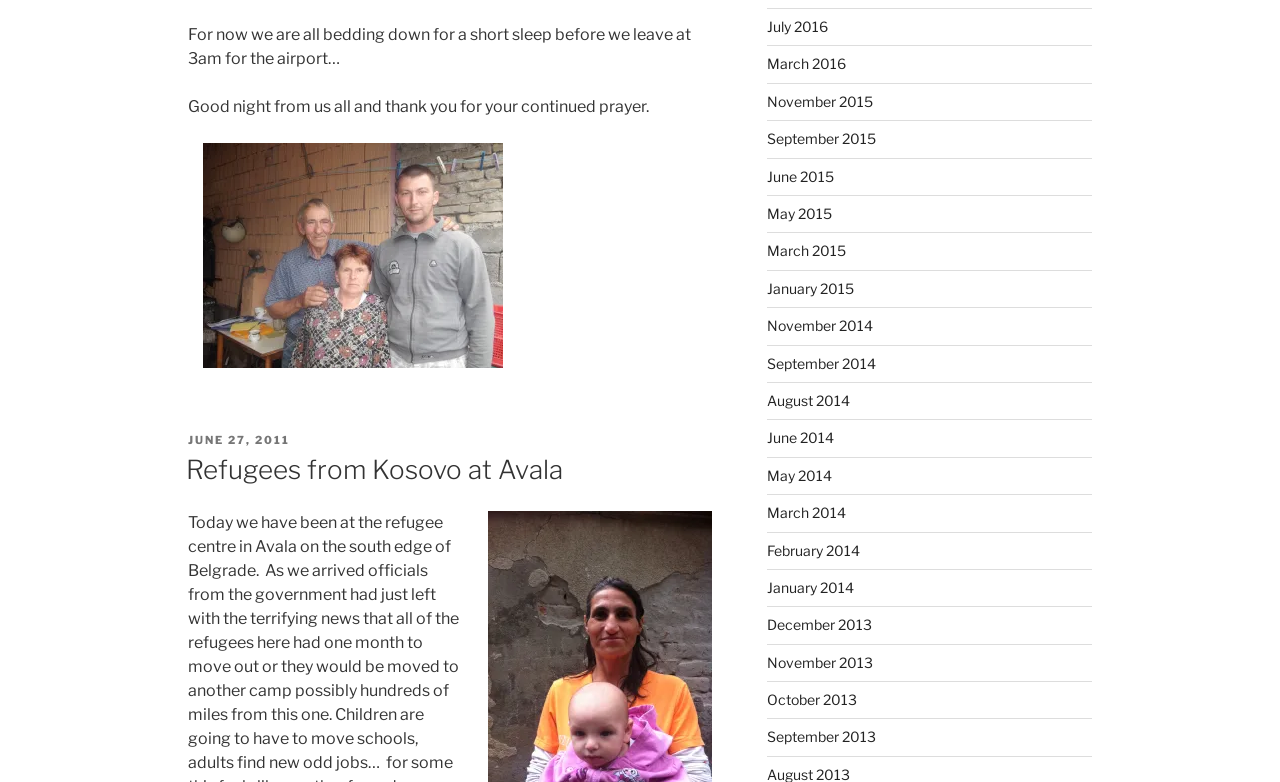What is the purpose of the image?
Make sure to answer the question with a detailed and comprehensive explanation.

The image is likely used for decorative purposes because it does not contain any OCR text or descriptions that suggest it serves a specific functional purpose, and its position on the page suggests it is meant to break up the text.